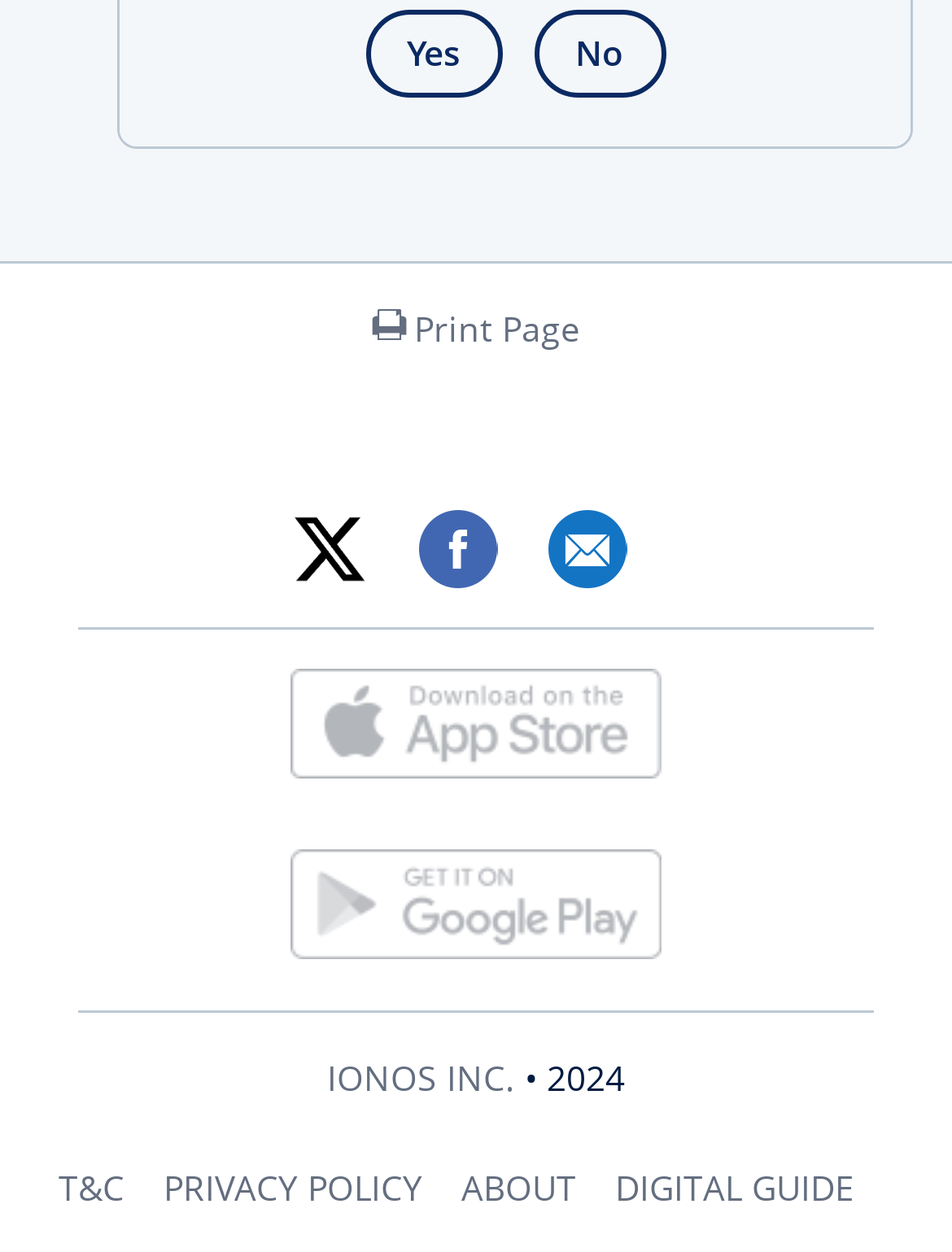How many horizontal separators are on the page?
Based on the screenshot, provide your answer in one word or phrase.

2